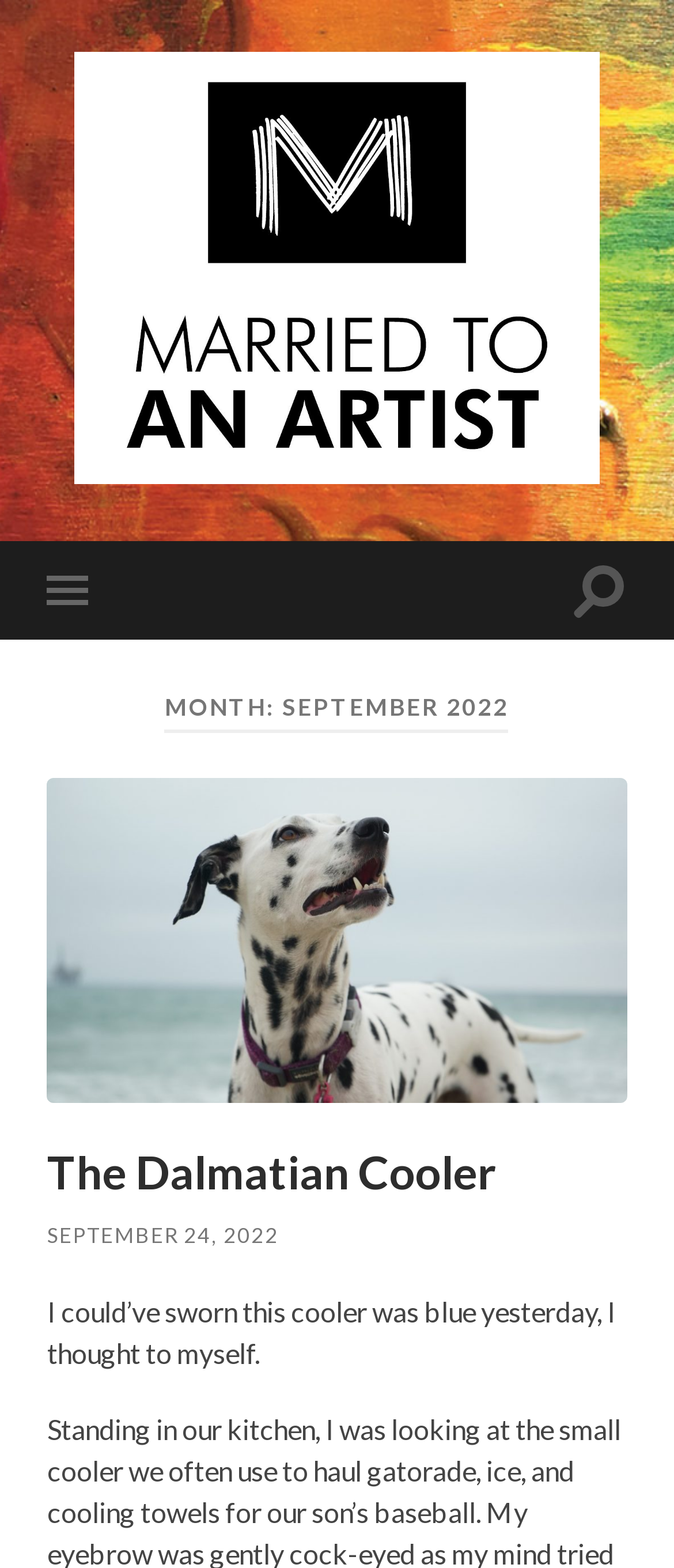What is the author thinking about?
Please describe in detail the information shown in the image to answer the question.

The author is thinking about a cooler, as mentioned in the text 'I could’ve sworn this cooler was blue yesterday, I thought to myself.' which is a part of the article.